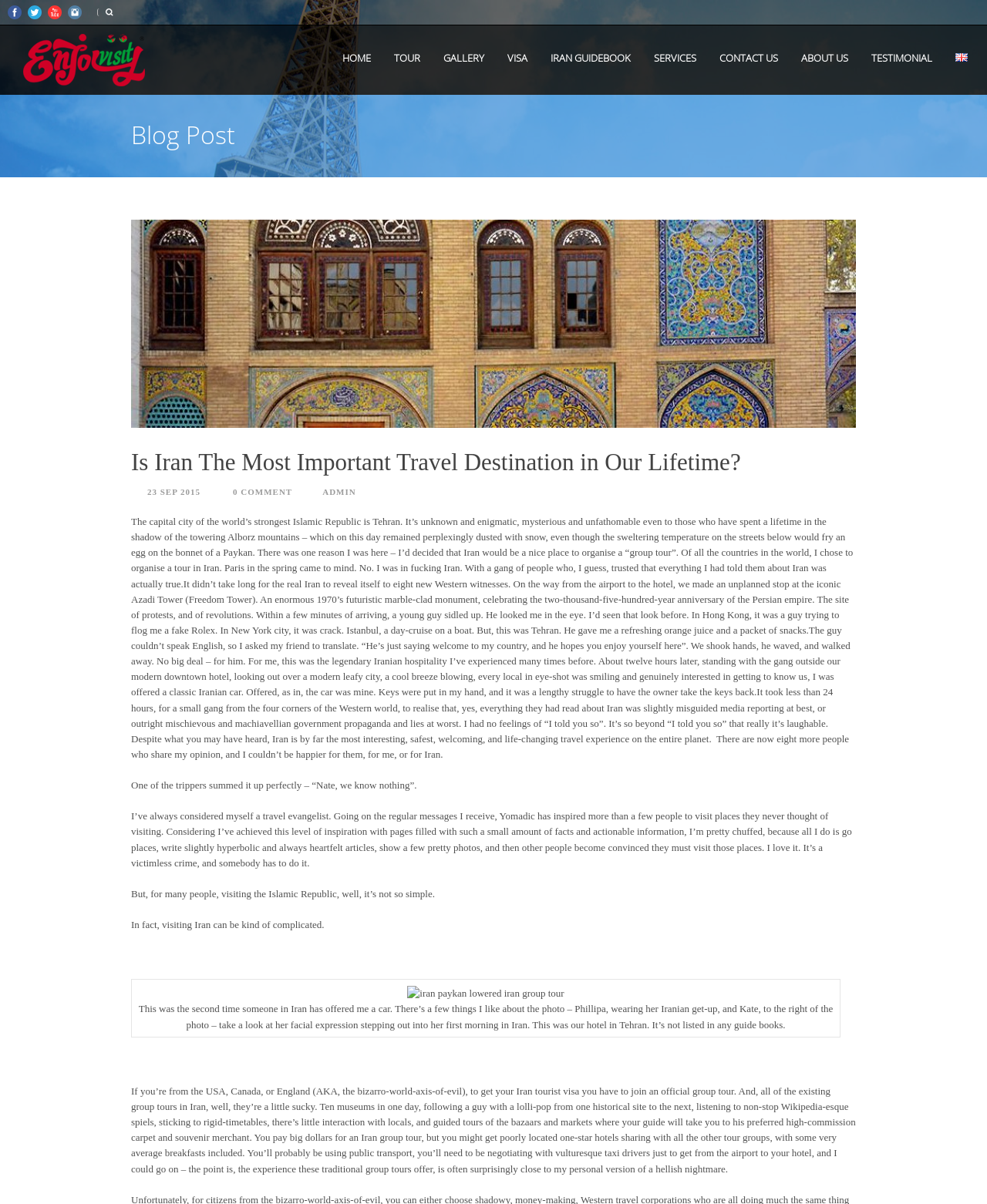Generate a detailed explanation of the webpage's features and information.

This webpage is about a travel blog, specifically an article discussing Iran as a travel destination. At the top of the page, there are four social media links (Facebook, Twitter, YouTube, and Instagram) with their respective icons. Below these links, there is a navigation menu with links to different sections of the website, including "HOME", "TOUR", "GALLERY", "VISA", "IRAN GUIDEBOOK", "SERVICES", "CONTACT US", "ABOUT US", "TESTIMONIAL", and a language selection option.

The main content of the page is a blog post titled "Is Iran The Most Important Travel Destination in Our Lifetime?" The post is divided into several sections, with headings and paragraphs of text. The article begins with a brief introduction to Tehran, the capital city of Iran, and then describes the author's experience organizing a group tour in Iran. The text is accompanied by a few images, including a photo of a car and a scene from a hotel in Tehran.

Throughout the article, the author shares their personal experiences and opinions about traveling in Iran, highlighting the country's hospitality, safety, and welcoming nature. The text also touches on the challenges of visiting Iran, particularly for citizens of the USA, Canada, and England, who require a guided group tour to obtain a tourist visa. The author criticizes traditional group tours, describing them as rigid and lacking in local interaction, and suggests that their own approach to travel is more authentic and enjoyable.

Overall, the webpage is a personal travel blog, with a focus on sharing the author's experiences and insights about traveling in Iran. The tone is conversational and enthusiastic, with a touch of humor and criticism of traditional tourism practices.